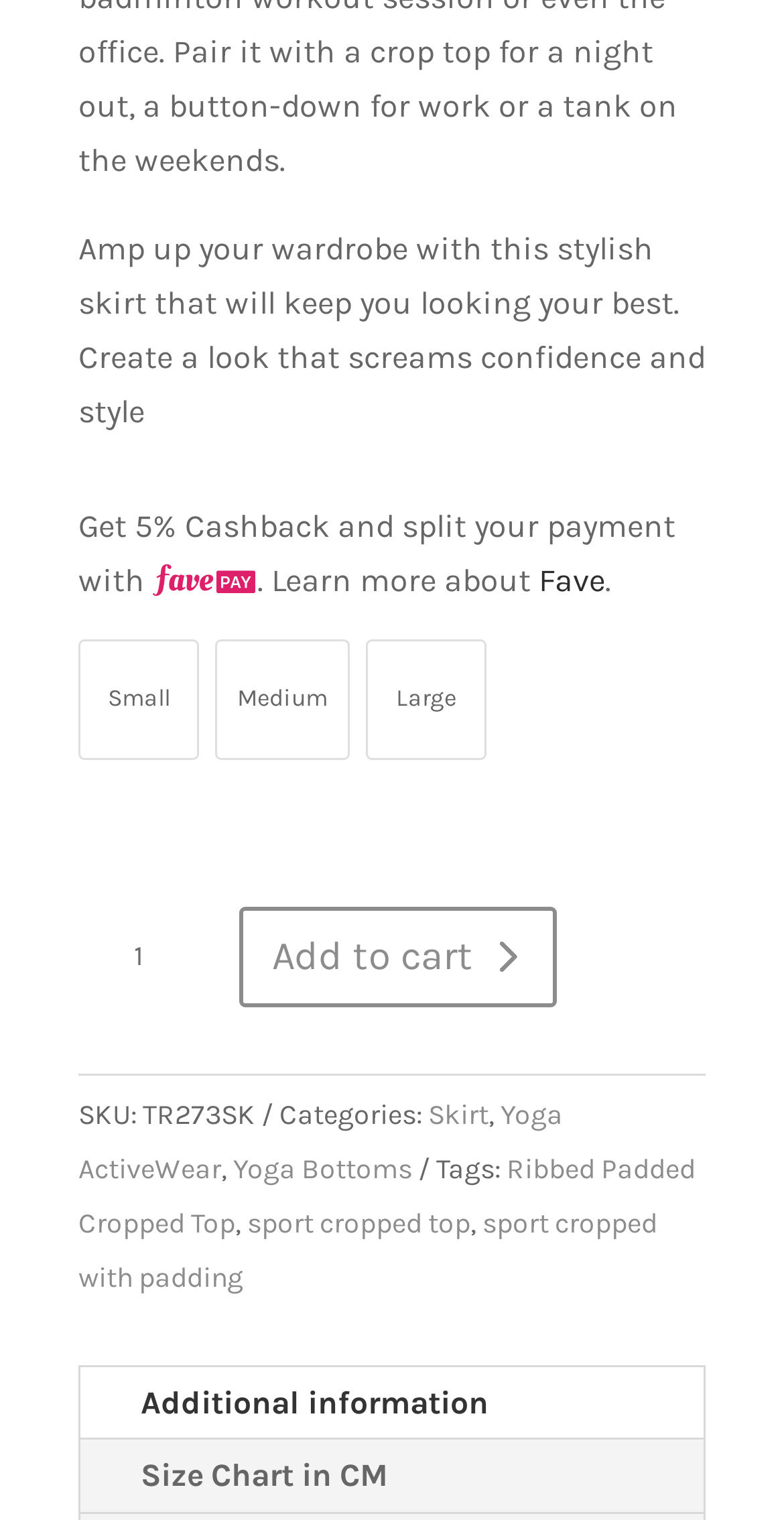Determine the bounding box coordinates of the element's region needed to click to follow the instruction: "Select size Small". Provide these coordinates as four float numbers between 0 and 1, formatted as [left, top, right, bottom].

[0.137, 0.45, 0.217, 0.468]